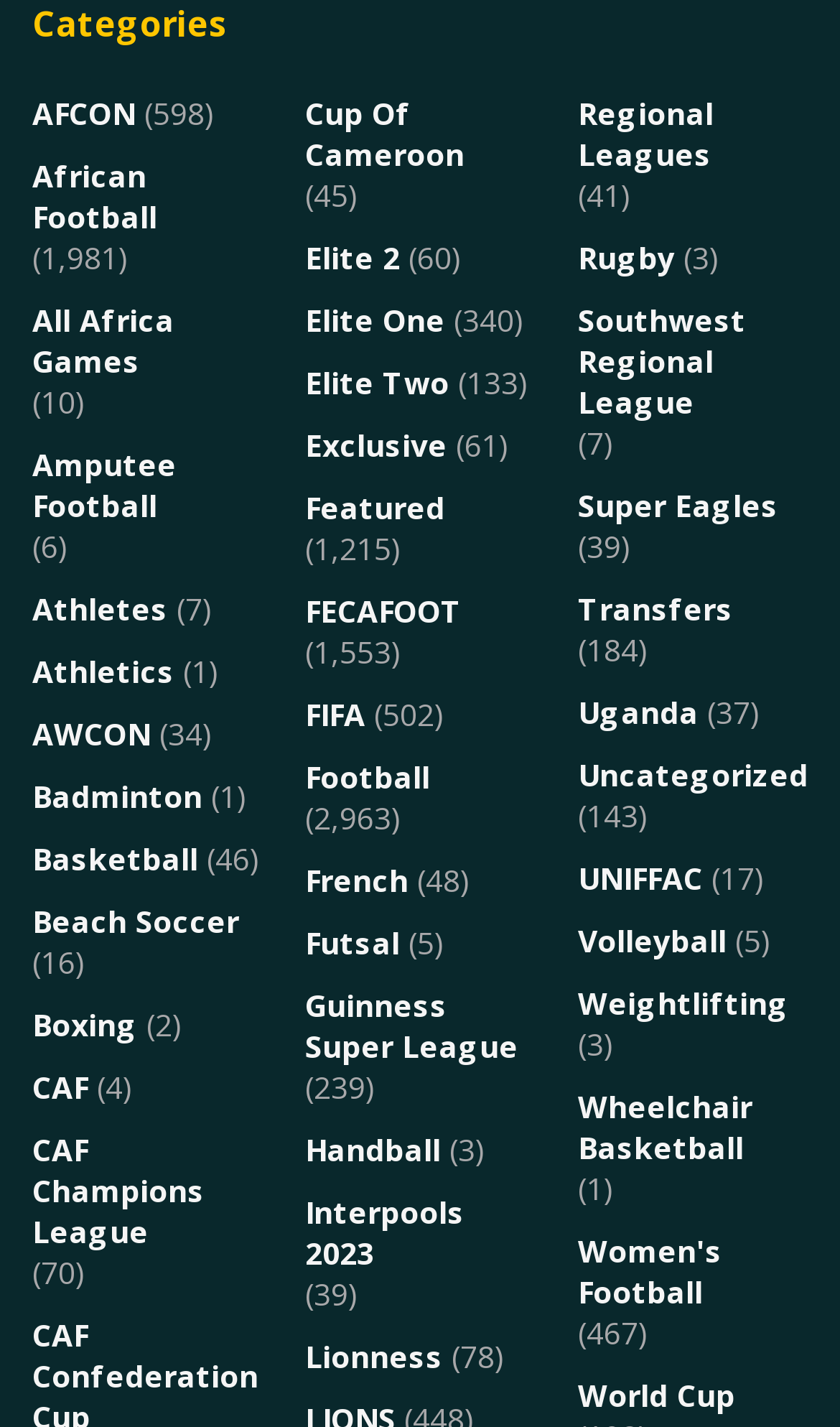What is the category with the most articles?
Please respond to the question with a detailed and thorough explanation.

I looked at the static text next to each link and found that the link 'Football' has the highest number of articles, which is 2,963.